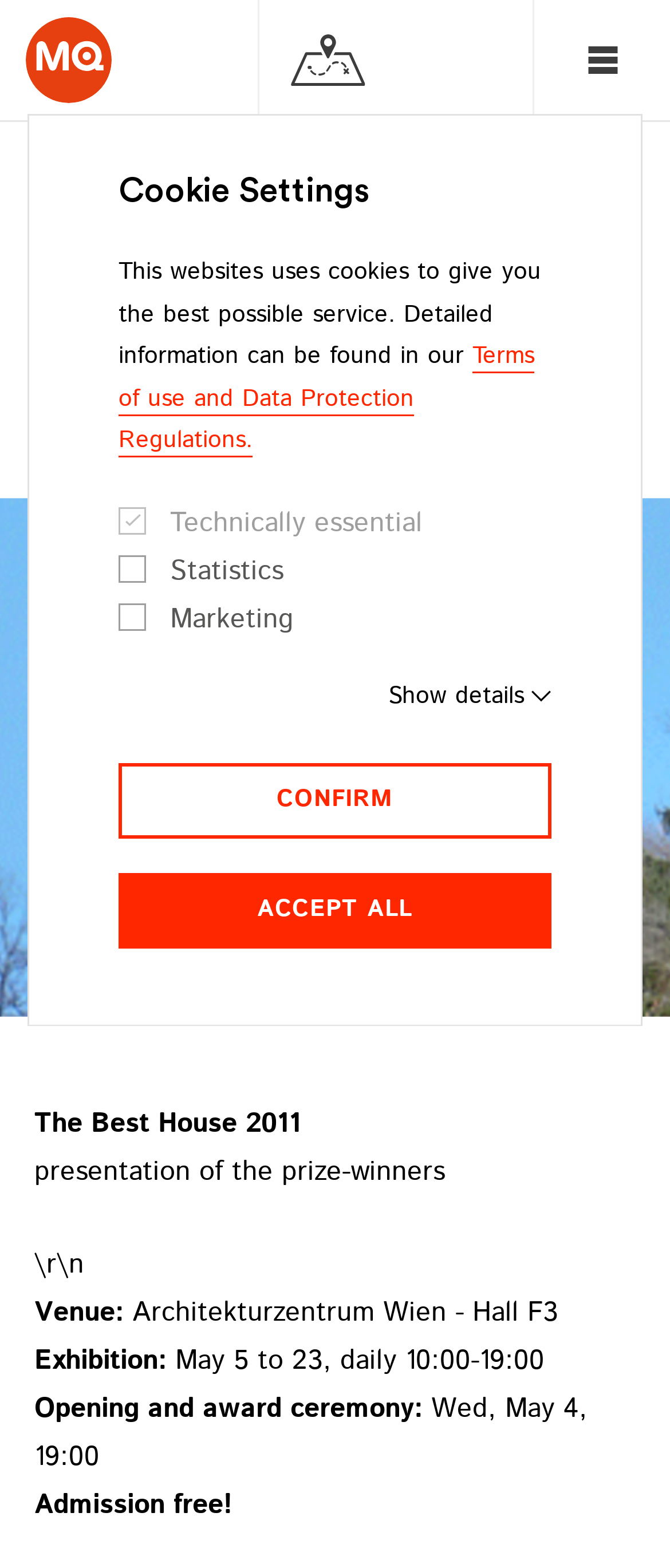Detail the various sections and features of the webpage.

The webpage appears to be an event page for an architecture prize exhibition, "Das beste Haus 2011. Architekturpreis", held at the MuseumsQuartier Wien. 

At the top left, there is a link to "Skip to content" and a link to "MuseumsQuartier Vienna" with an accompanying image. On the top right, there is a button to "OPEN NAVIGATION". 

Below the top navigation, there is a section with a map icon and a link to "MQ MAP", a "Social Hub" text, and a "Network icon" image. 

The main content of the page is divided into two sections. The first section has a heading "Das beste Haus 2011. Architekturpreis" and provides information about the event, including the dates, a description, and details about the venue and exhibition. 

The second section is related to cookie settings, with a heading "Cookie Settings" and a paragraph explaining the use of cookies on the website. There are three checkboxes for "Technically essential", "Statistics", and "Marketing" cookies, and two buttons to "Show details" and "CONFIRM" or "ACCEPT ALL" the cookie settings.